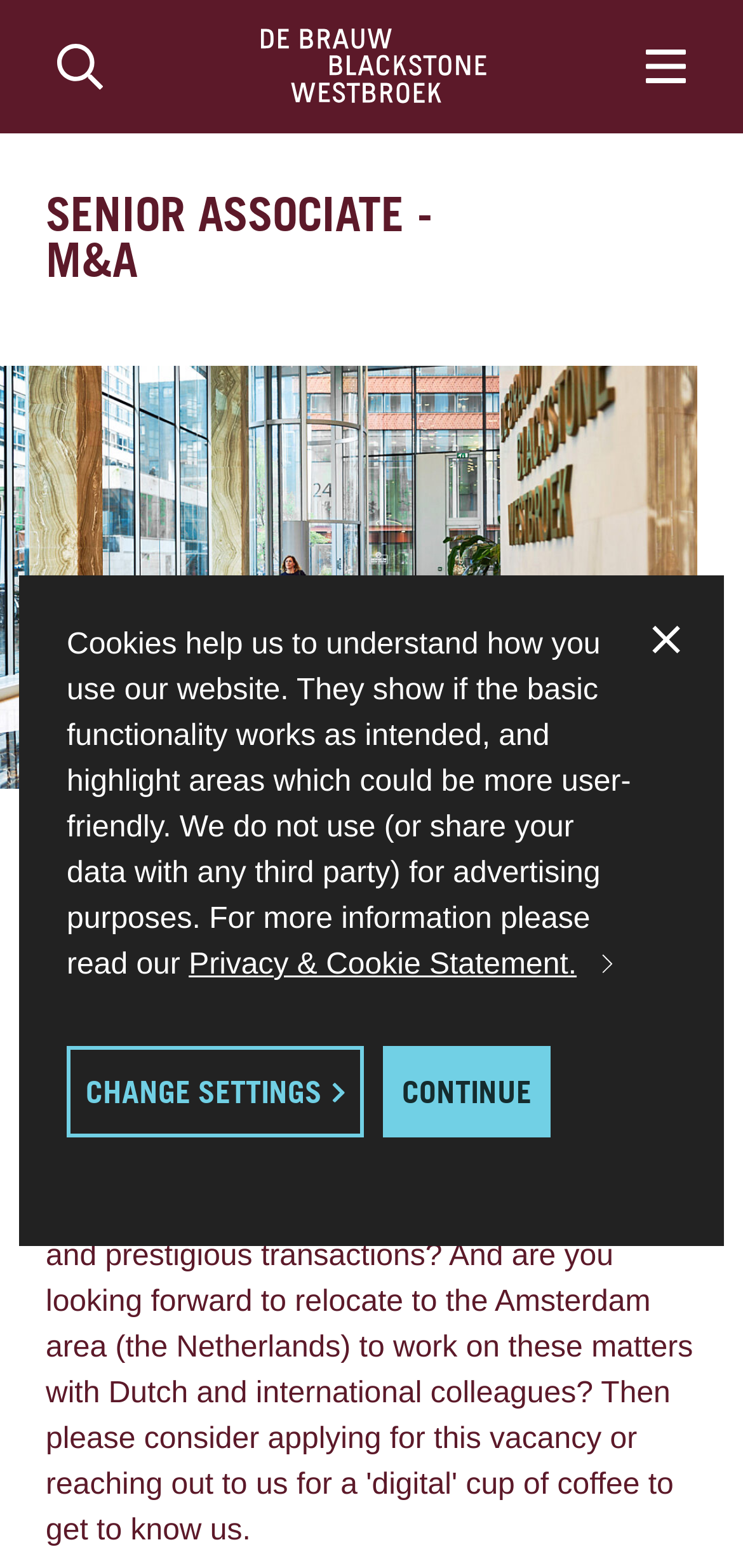Describe every aspect of the webpage comprehensively.

The webpage appears to be a job posting page for a Senior Associate - M&A position at De Brauw Blackstone Westbroek, a leading international law firm in the Netherlands. 

At the top of the page, there is a search bar with a "Name or subject" textbox and a "Search" button to its left. To the right of the search bar, there is a "Close" button. Below the search bar, there is a navigation menu with a "Home" link, accompanied by three images. 

On the top-right corner, there is a "Menu" button with an image. Below the navigation menu, there is a large header section with the job title "SENIOR ASSOCIATE - M&A" in a prominent font. Below the job title, there is a figure with an image of De Brauw97471. 

The main content of the page starts with a heading "About this opportunity" followed by a paragraph describing the job opportunity at De Brauw Blackstone Westbroek. The paragraph explains that the firm offers a unique opportunity to experienced M&A lawyers working for tier-1 firms.

At the bottom of the page, there is a cookie notification section. It includes a "Close cookie notification" button with an image, a paragraph explaining the use of cookies on the website, a link to the "Privacy & Cookie Statement", and two buttons: "CHANGE SETTINGS" and "CONTINUE".